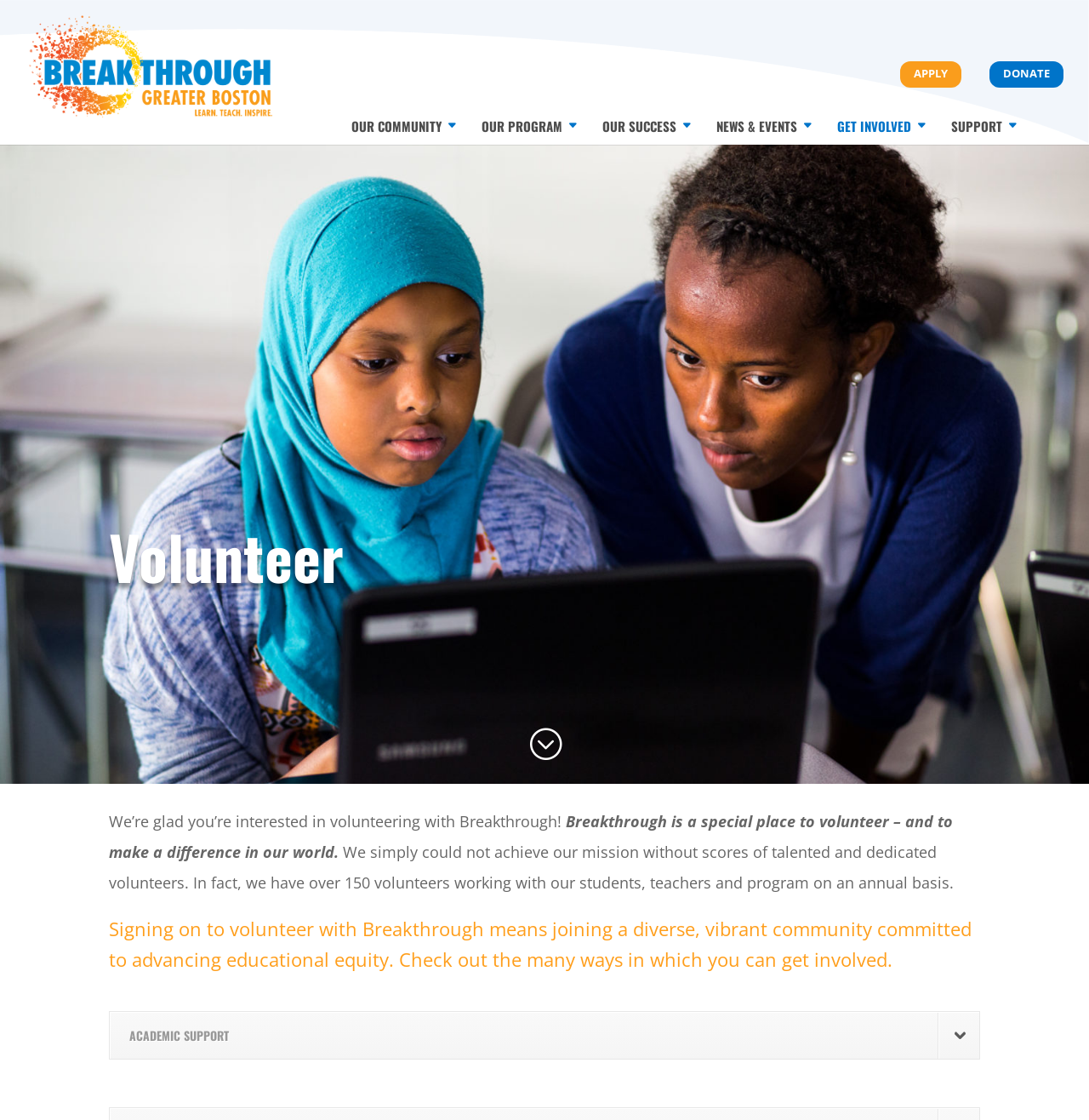Predict the bounding box of the UI element based on this description: "Get Involved".

[0.769, 0.101, 0.852, 0.123]